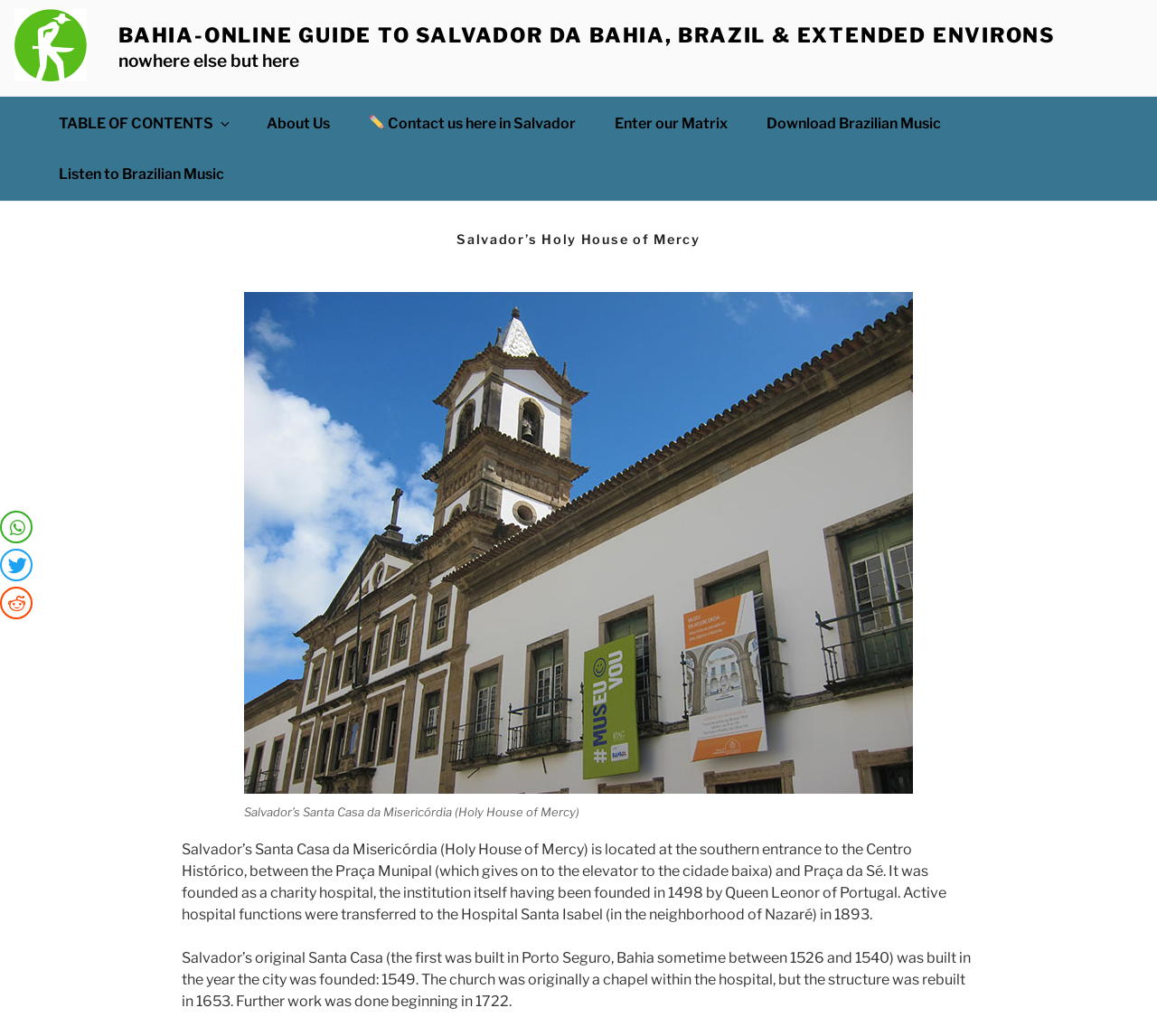Summarize the webpage with a detailed and informative caption.

The webpage is about Salvador's Holy House of Mercy, a historic site in Salvador da Bahia, Brazil. At the top left corner, there is a logo of Bahia-Online, which is an image with a link to the website. Next to it, there is a heading that reads "Bahia-Online Guide to Salvador da Bahia, Brazil & Extended Environs". 

Below the logo, there is a navigation menu with five links: "TABLE OF CONTENTS", "About Us", "✏ Contact us here in Salvador", "Enter our Matrix", and "Download Brazilian Music". The "✏ Contact us here in Salvador" link has an icon of a pen next to it. 

On the left side of the page, there are three buttons with icons, which are likely used for navigation or other functions. Below these buttons, there is a small image.

The main content of the page is about Salvador's Holy House of Mercy. There is a heading that reads "Salvador’s Holy House of Mercy" followed by a figure with an image of the Holy House and a caption that provides more information about the site. The caption explains that the Holy House is located at the southern entrance to the Centro Histórico and was founded as a charity hospital in 1498. 

Below the figure, there are two paragraphs of text that provide more information about the history of the Holy House, including when it was built and rebuilt. The text also mentions that the hospital functions were transferred to another location in 1893.